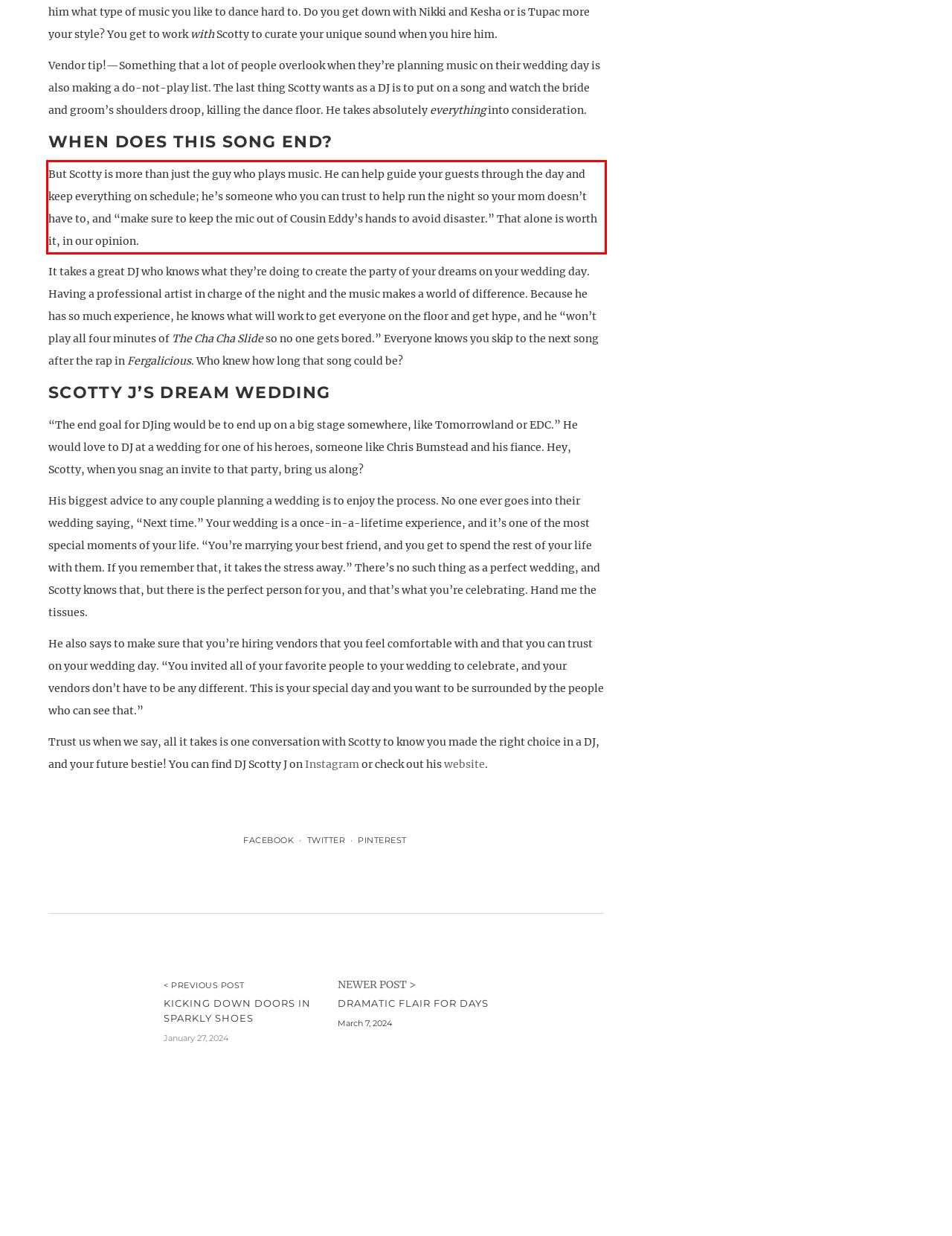Please extract the text content within the red bounding box on the webpage screenshot using OCR.

But Scotty is more than just the guy who plays music. He can help guide your guests through the day and keep everything on schedule; he’s someone who you can trust to help run the night so your mom doesn’t have to, and “make sure to keep the mic out of Cousin Eddy’s hands to avoid disaster.” That alone is worth it, in our opinion.